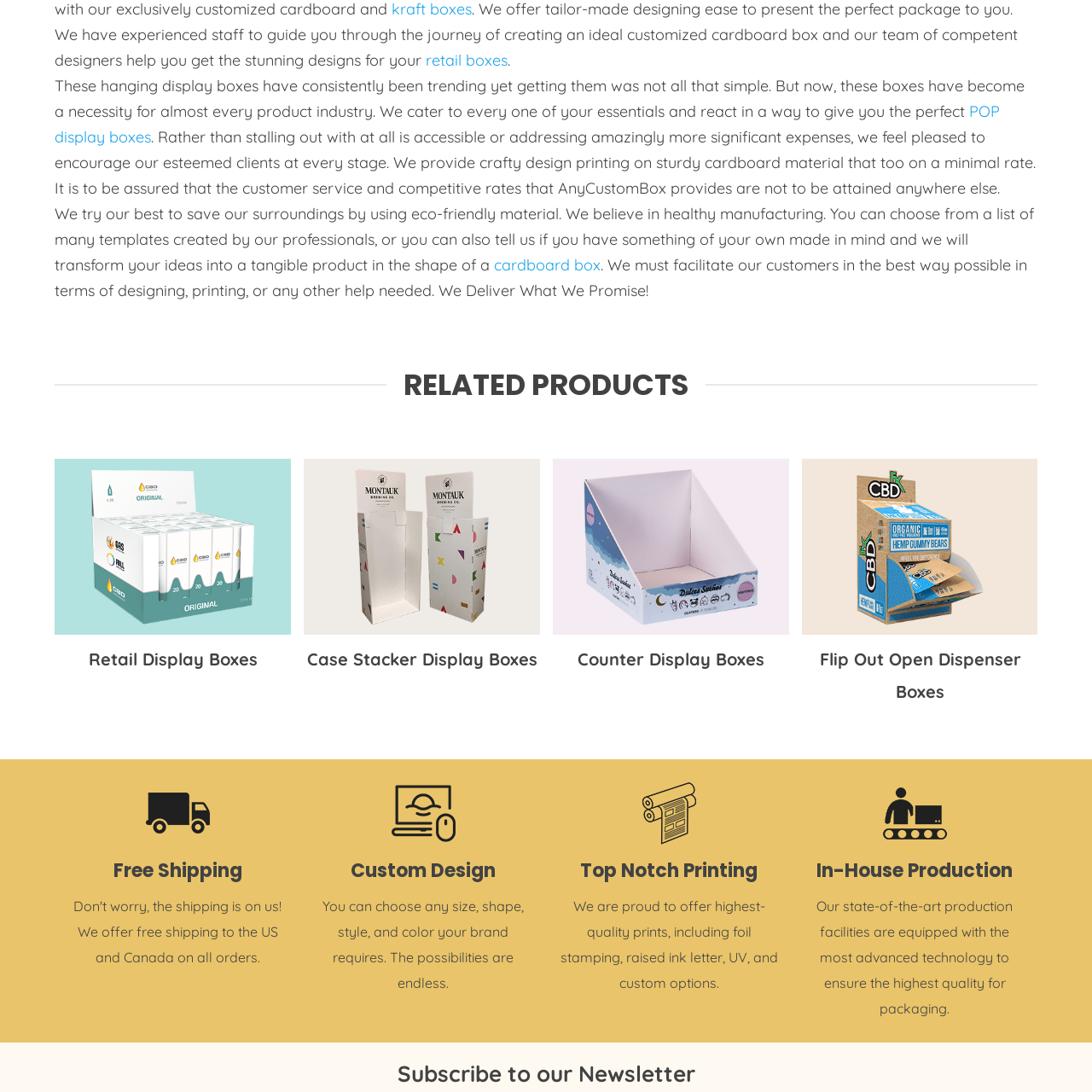What is the key feature of custom display boxes? Study the image bordered by the red bounding box and answer briefly using a single word or a phrase.

Tailored to specific brand needs